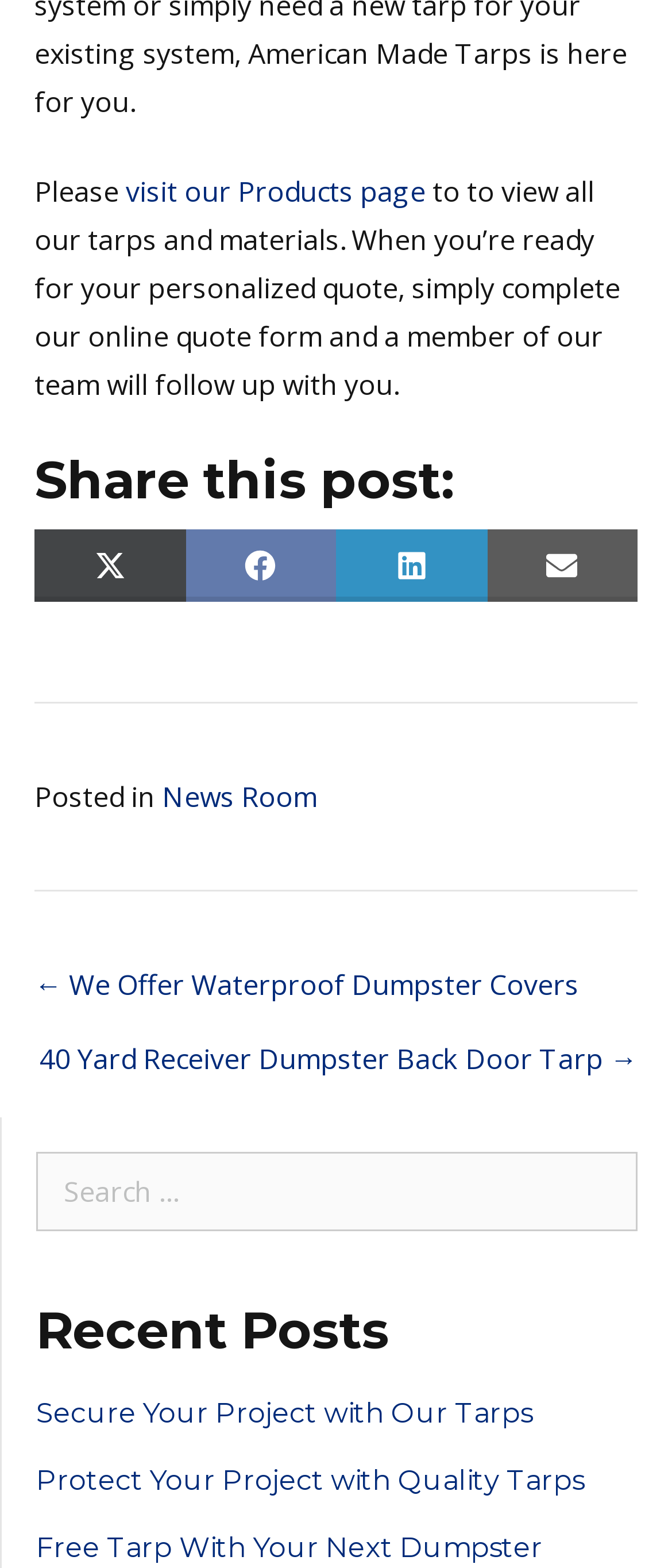Give a concise answer of one word or phrase to the question: 
What is the purpose of the online quote form?

Get personalized quote